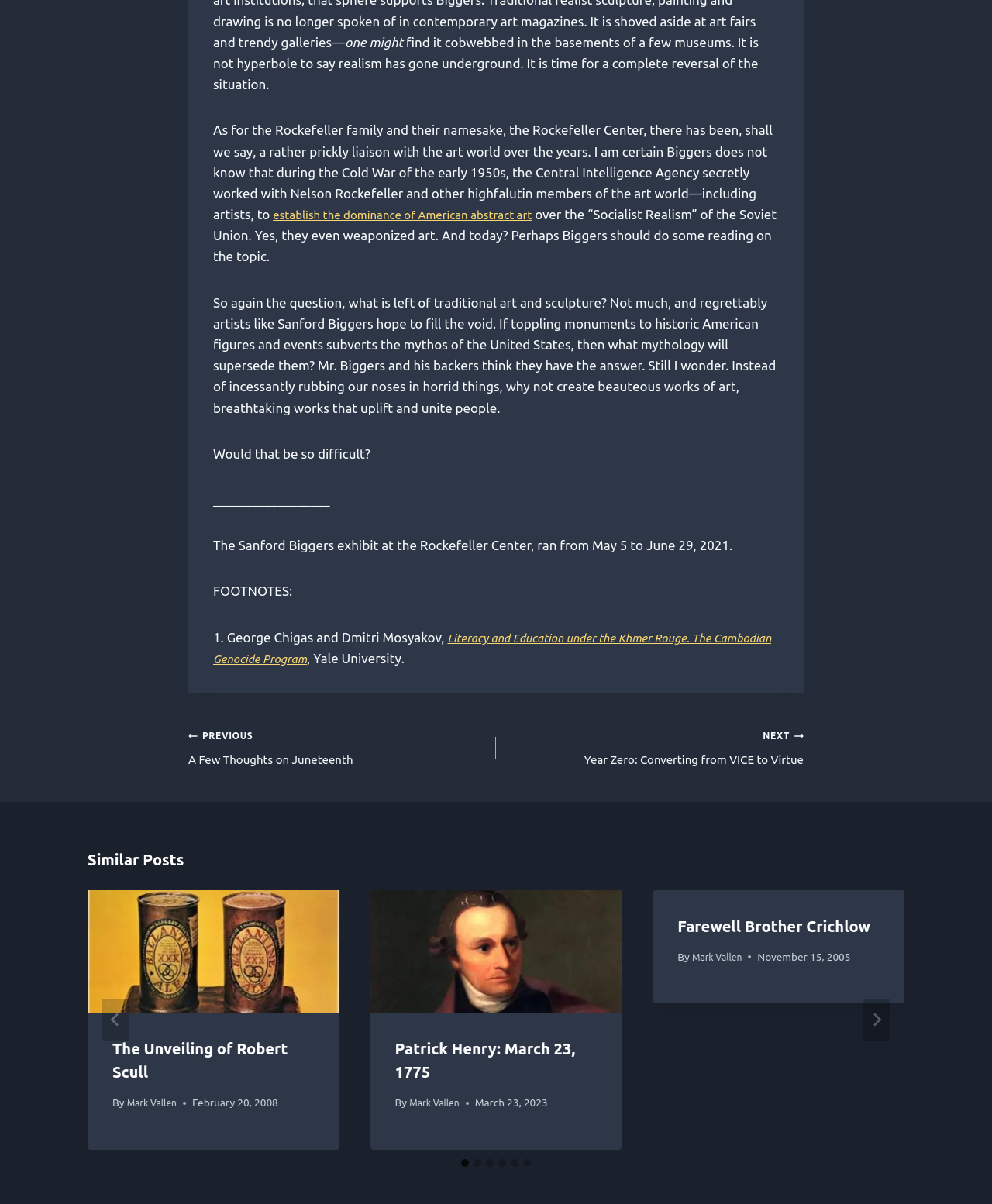Please determine the bounding box coordinates for the UI element described here. Use the format (top-left x, top-left y, bottom-right x, bottom-right y) with values bounded between 0 and 1: aria-label="Next"

[0.87, 0.869, 0.898, 0.904]